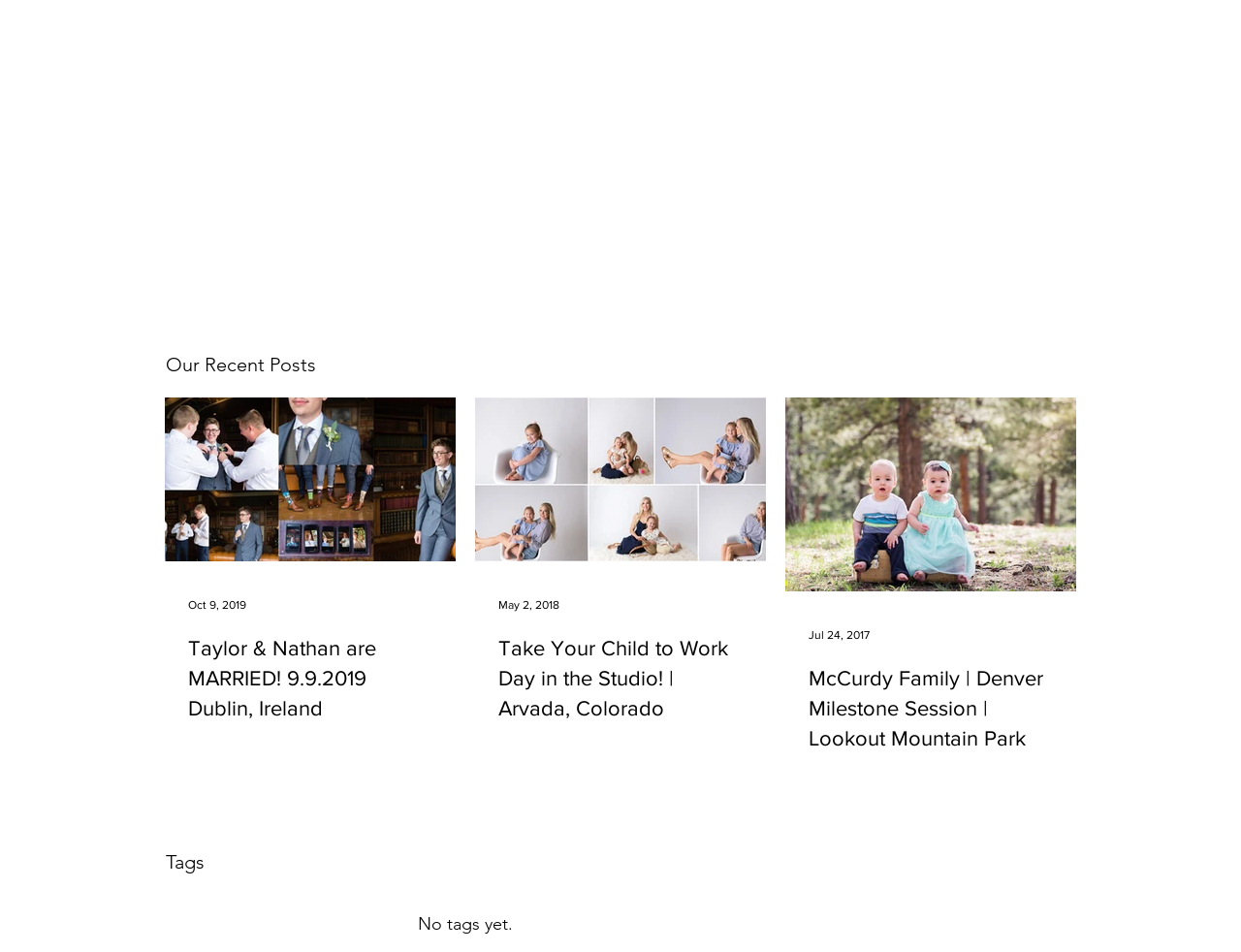What is the purpose of the images in the post list?
Examine the image and give a concise answer in one word or a short phrase.

Representing the posts